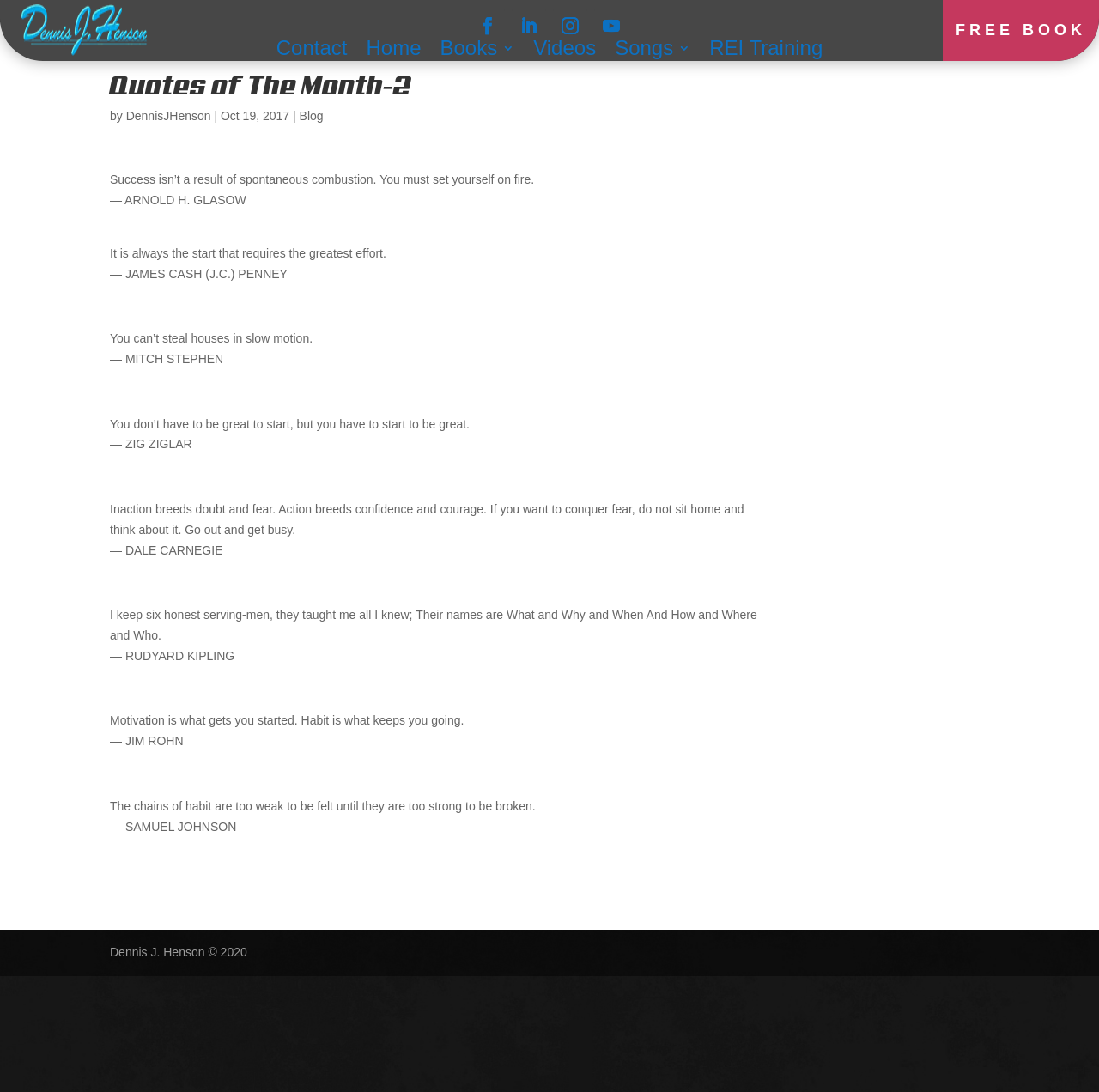Pinpoint the bounding box coordinates of the clickable element to carry out the following instruction: "Visit the 'Home' page."

[0.333, 0.038, 0.383, 0.055]